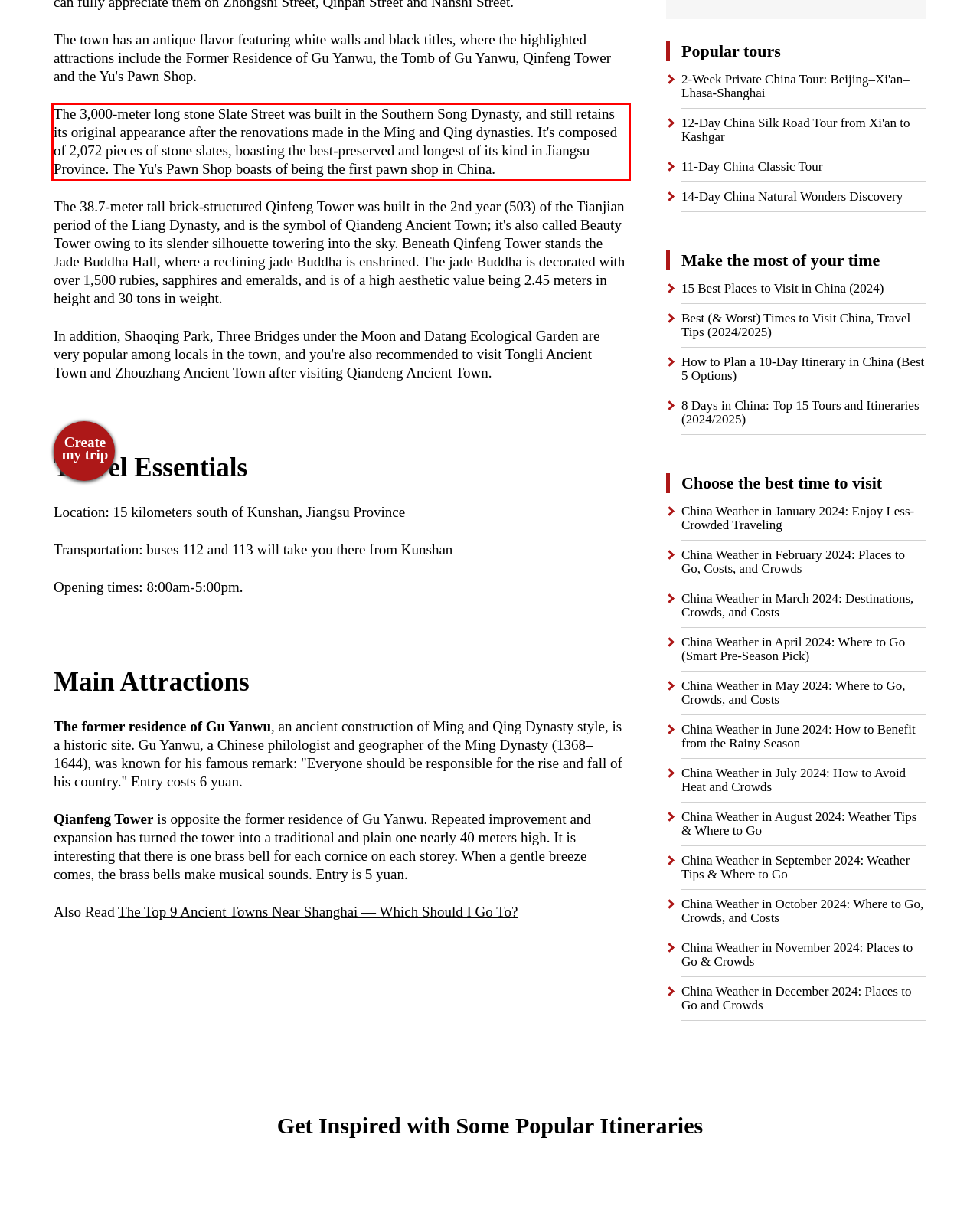Using OCR, extract the text content found within the red bounding box in the given webpage screenshot.

The 3,000-meter long stone Slate Street was built in the Southern Song Dynasty, and still retains its original appearance after the renovations made in the Ming and Qing dynasties. It's composed of 2,072 pieces of stone slates, boasting the best-preserved and longest of its kind in Jiangsu Province. The Yu's Pawn Shop boasts of being the first pawn shop in China.